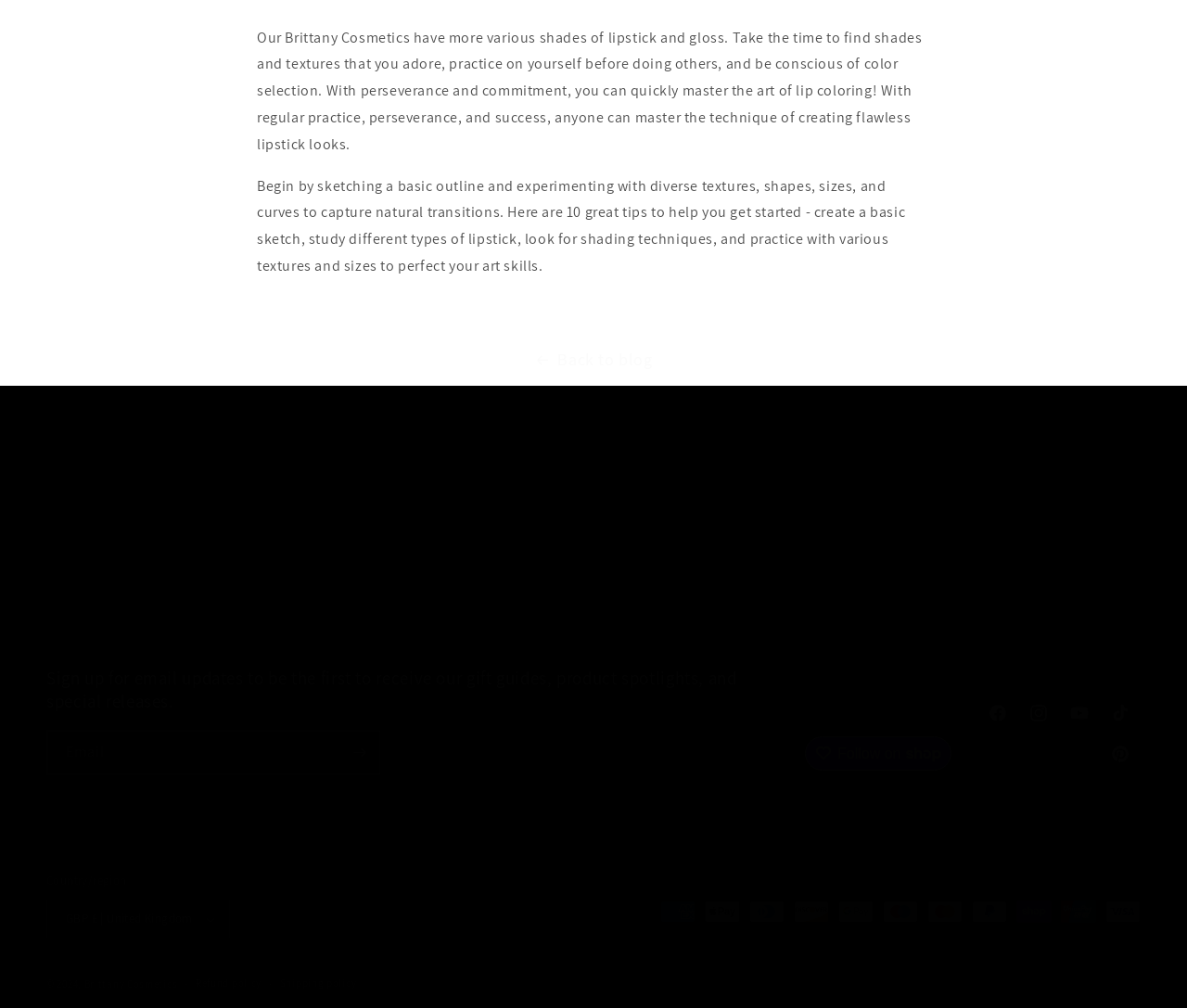Determine the bounding box coordinates of the element that should be clicked to execute the following command: "View refund policy".

[0.165, 0.967, 0.22, 0.984]